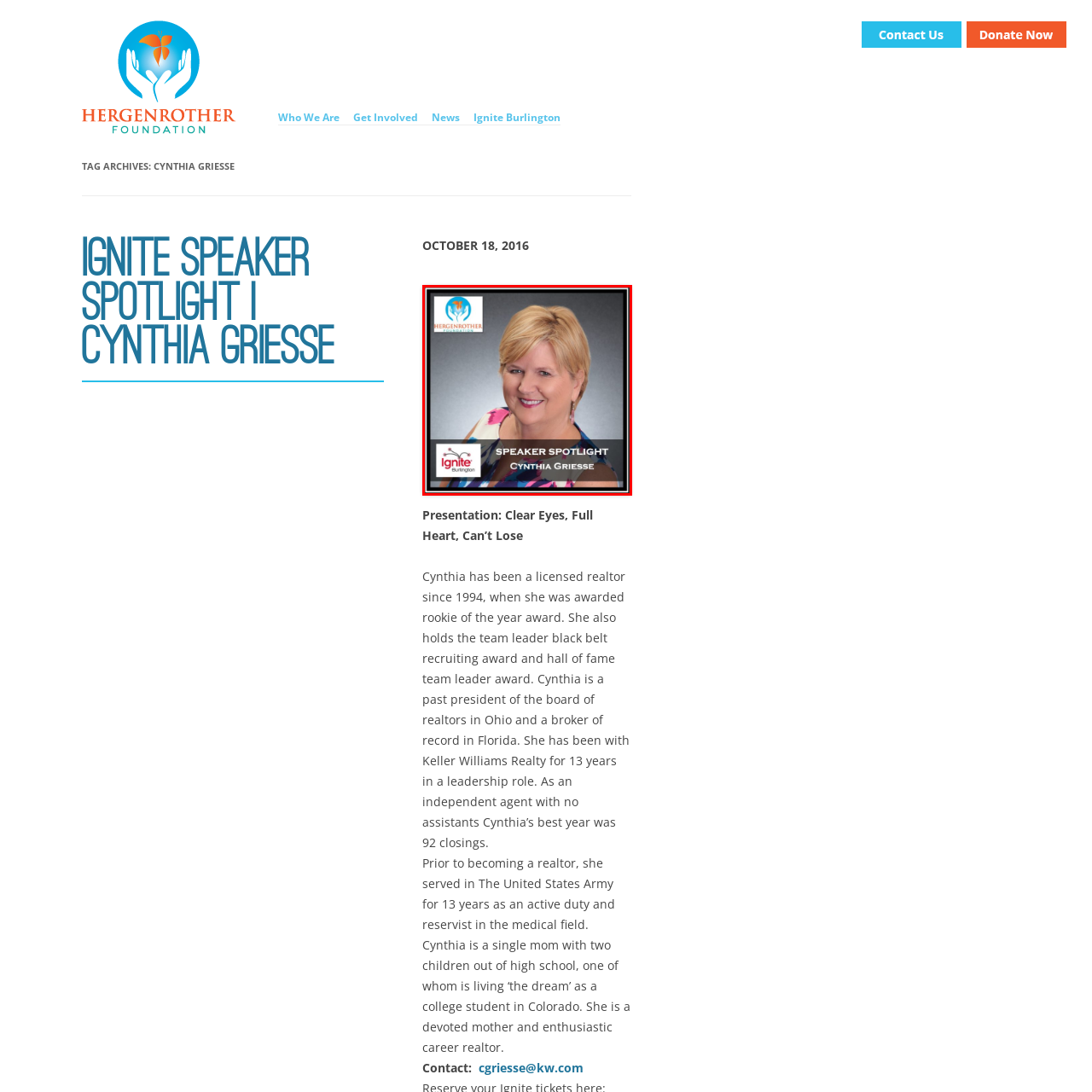Provide a thorough description of the scene depicted within the red bounding box.

The image features Cynthia Griesse, a prominent figure highlighted in the "Speaker Spotlight" for the Ignite Burlington event. With her warm smile and professional demeanor, she is portrayed against a sleek, neutral background, which enhances her vibrant presence. The image includes the logos of the Hergenrother Foundation at the top left and Ignite at the bottom right, visually framing her as an important speaker associated with both organizations. This spotlight illustrates her contributions and role as a licensed realtor and community leader. Cynthia's expertise and dedication to her profession are reflected in the presentation of this promotional material.